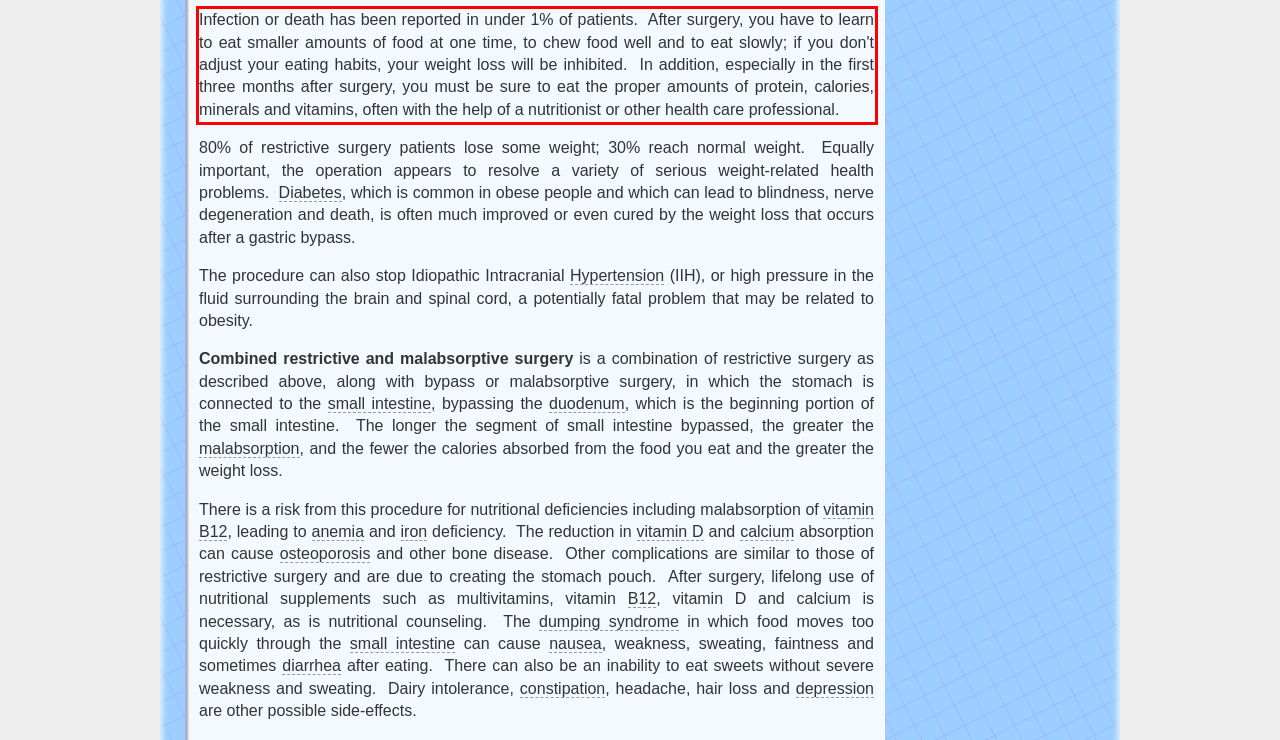Using the provided screenshot of a webpage, recognize and generate the text found within the red rectangle bounding box.

Infection or death has been reported in under 1% of patients. After surgery, you have to learn to eat smaller amounts of food at one time, to chew food well and to eat slowly; if you don't adjust your eating habits, your weight loss will be inhibited. In addition, especially in the first three months after surgery, you must be sure to eat the proper amounts of protein, calories, minerals and vitamins, often with the help of a nutritionist or other health care professional.